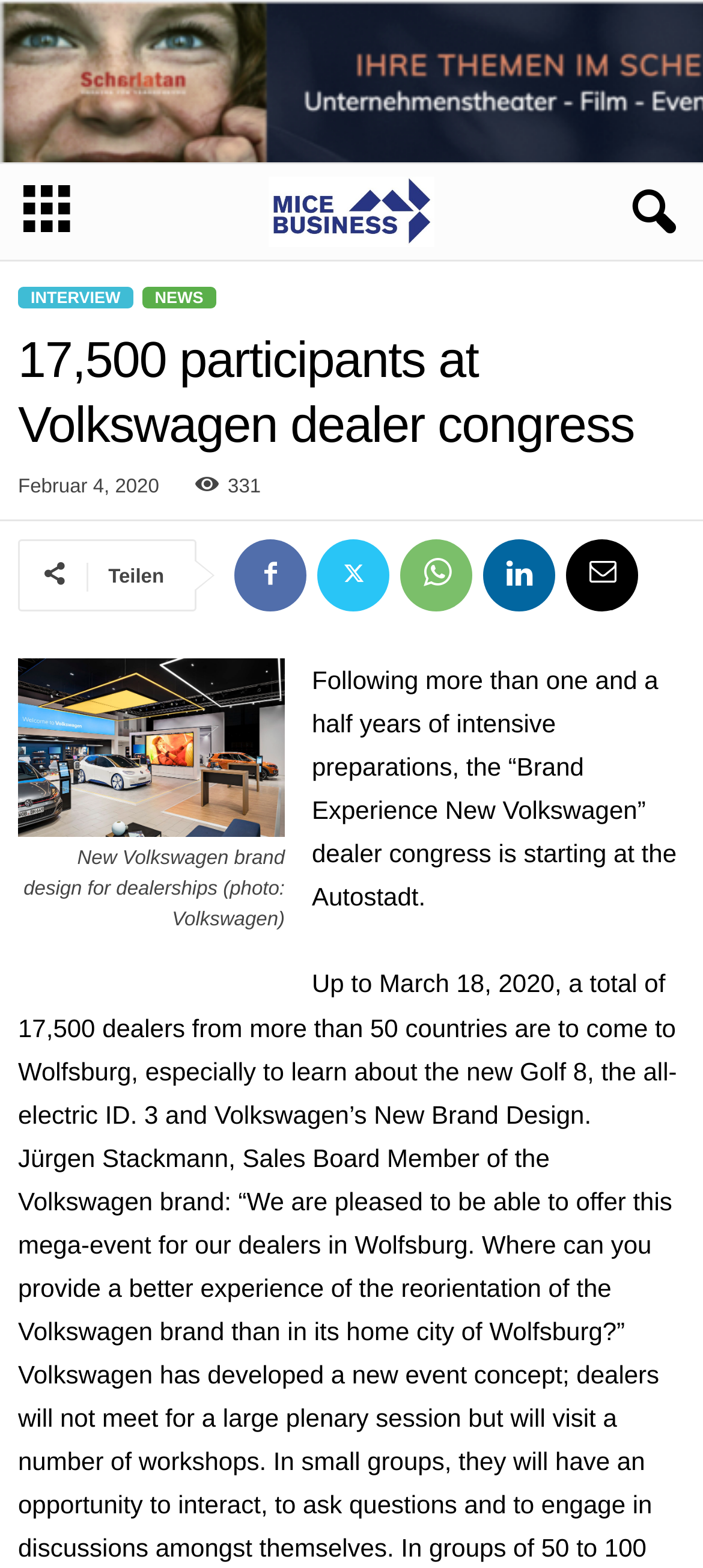Summarize the webpage with a detailed and informative caption.

This webpage appears to be a news article about the "Brand Experience New Volkswagen" dealer congress. At the top, there is a navigation menu with links to "INTERVIEW" and "NEWS" sections. Below the menu, there is a header section with the title "17,500 participants at Volkswagen dealer congress" and a timestamp "Februar 4, 2020". 

To the right of the timestamp, there is a counter displaying the number "331". Below the header section, there are social media sharing links represented by icons. 

The main content of the article is divided into two sections. The first section is an image with a caption "New Volkswagen brand design for dealerships (photo: Volkswagen)". The image is accompanied by a link to the article title. 

The second section consists of three paragraphs of text. The first paragraph describes the event, stating that it is starting at the Autostadt after more than one and a half years of preparation. The second paragraph provides more details about the event, including the number of dealers attending and the products they will learn about. The third paragraph is a quote from Jürgen Stackmann, Sales Board Member of the Volkswagen brand, expressing his pleasure to host the event in Wolfsburg.